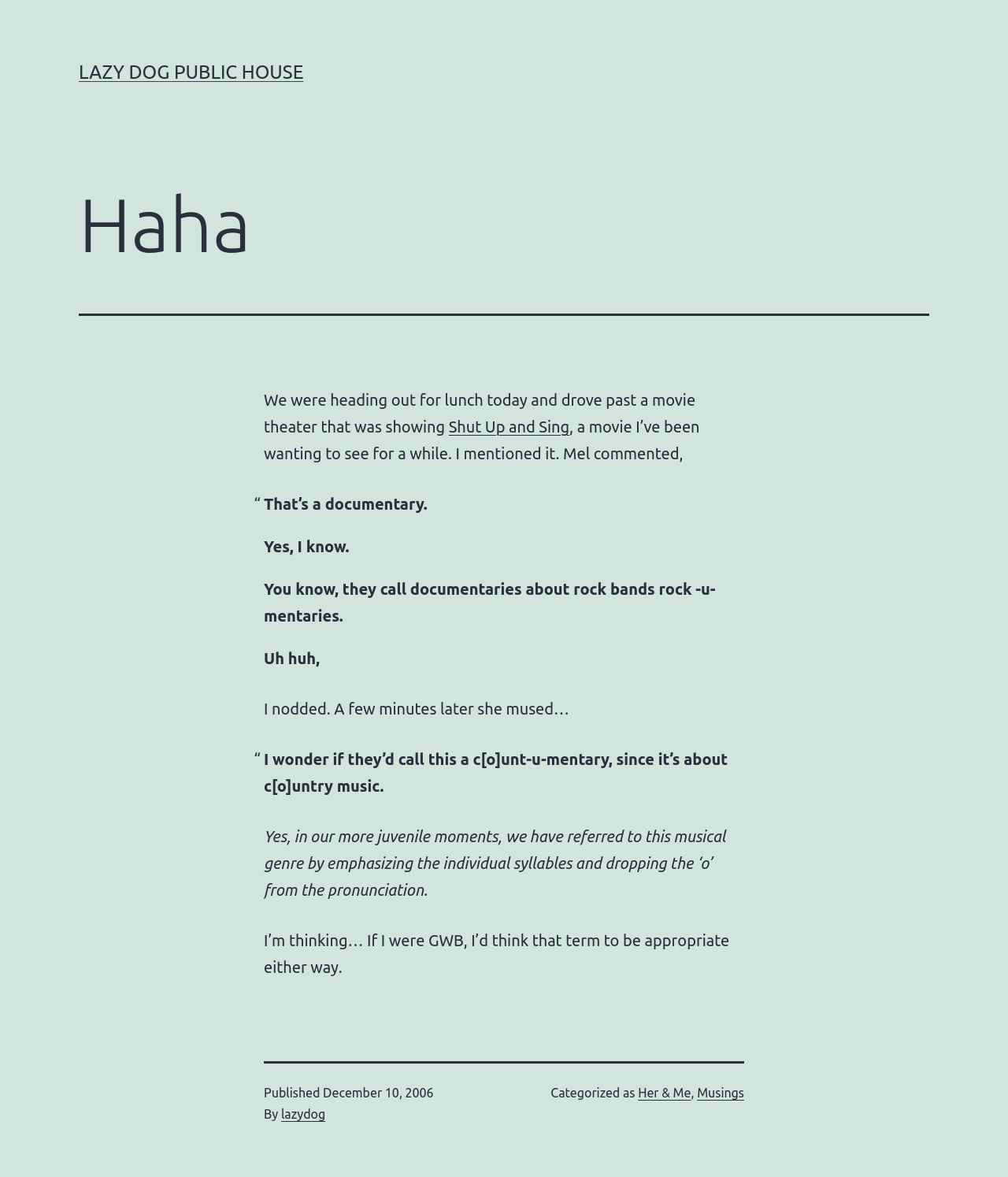Reply to the question with a brief word or phrase: What is the title of the article?

Haha